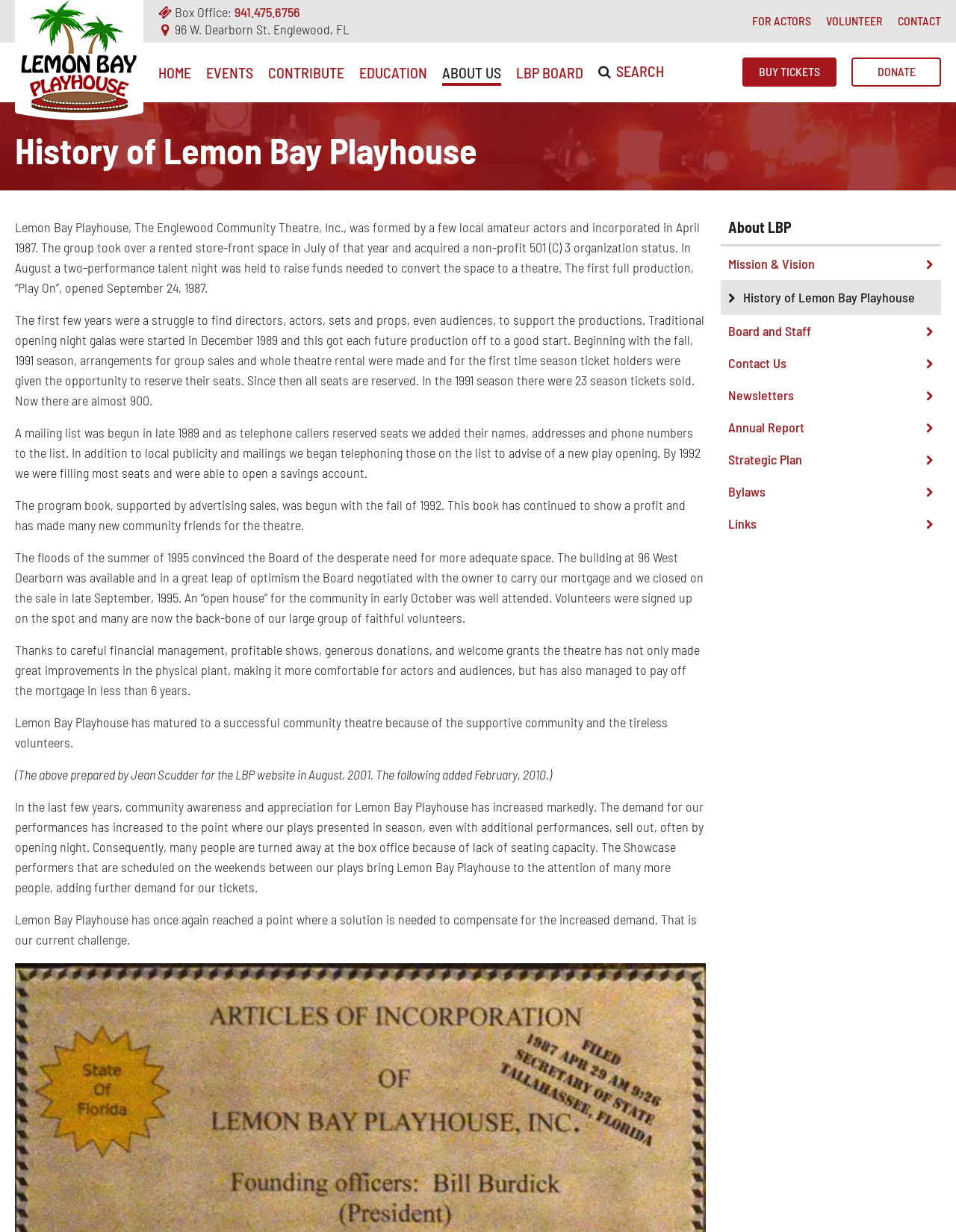Please determine the main heading text of this webpage.

History of Lemon Bay Playhouse